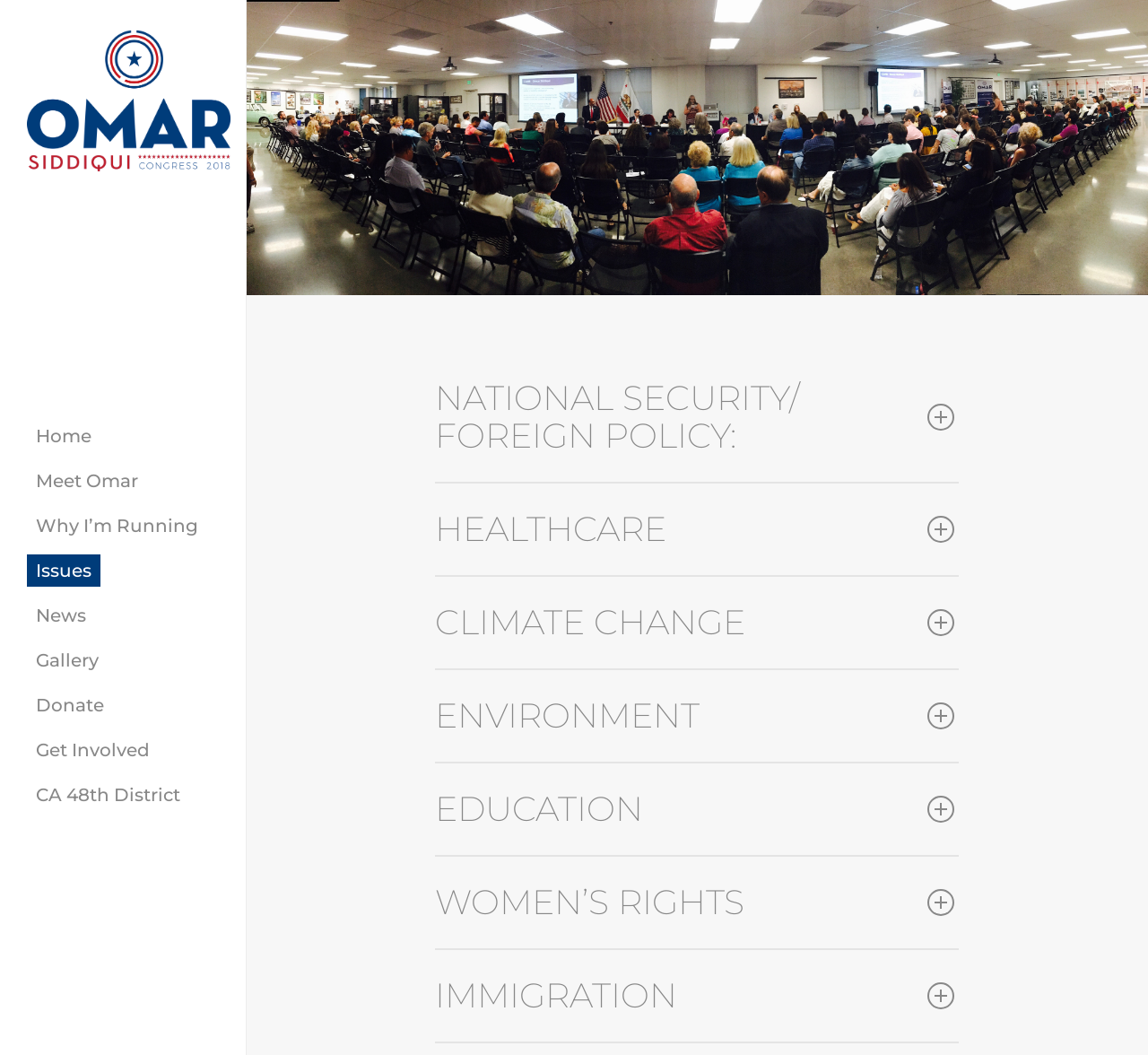Refer to the screenshot and answer the following question in detail:
What is the address of the campaign office?

The address of the campaign office is mentioned in the link at the bottom of the page, which is 695 Town Center Drive, Park Tower # 700, Costa Mesa, California 92626 USA.